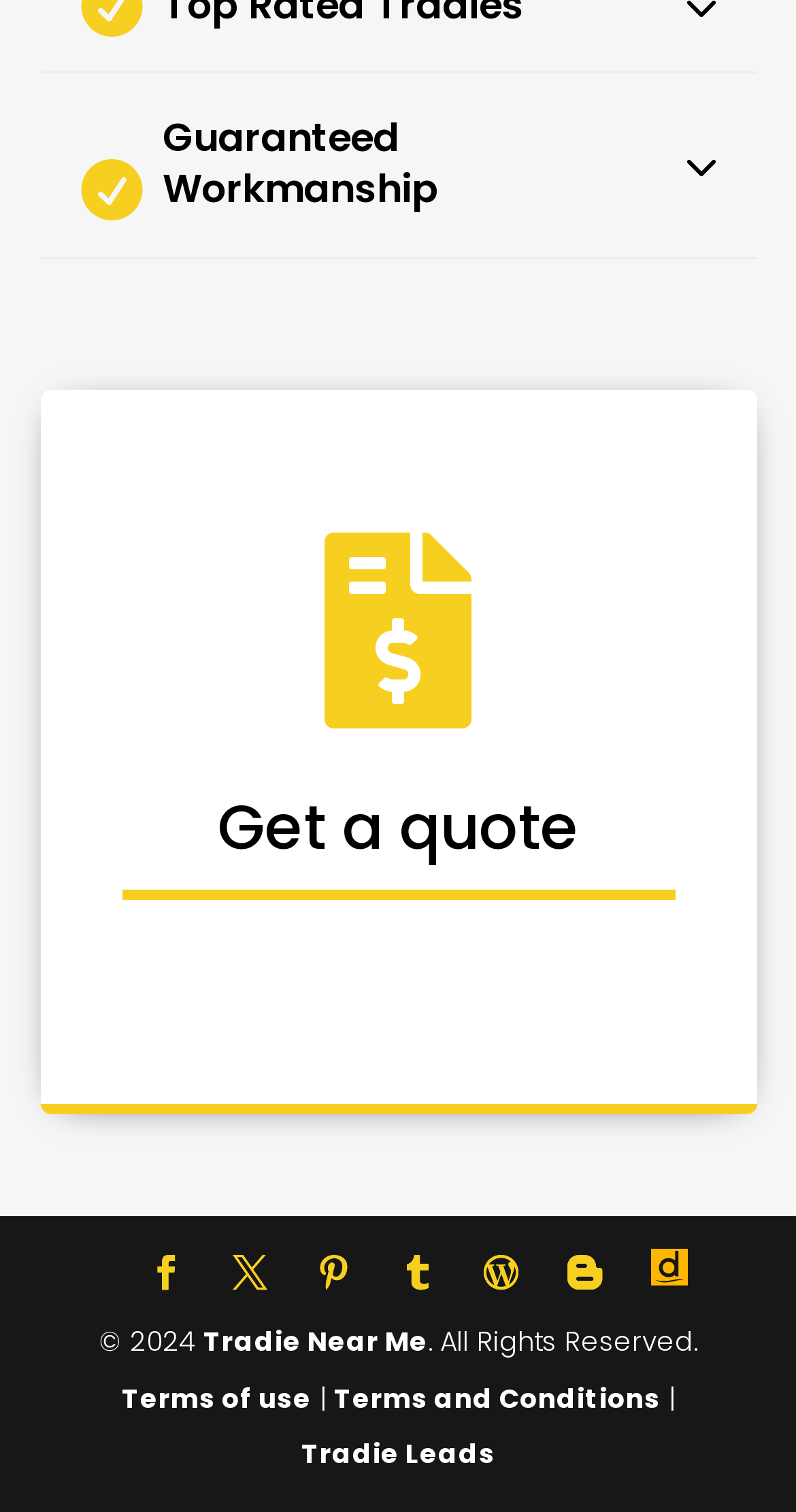What is the name of the company or service provider?
By examining the image, provide a one-word or phrase answer.

Tradie Near Me